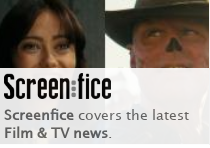Offer a detailed narrative of the scene depicted in the image.

The image features the logo of "Screenfice," a platform dedicated to providing the latest news in the realms of film and television. The logo is accompanied by visuals of two characters: on the left, a woman with dark hair is depicted, and on the right, a character wearing a cowboy hat is shown, notably with a skull motif. This imagery likely symbolizes the eclectic mix of content covered by Screenfice, ranging from serious dramas to unique narratives. The text below the logo emphasizes the platform's focus on delivering timely and relevant updates in the entertainment industry, enticing viewers to stay informed about the latest happenings in film and television.